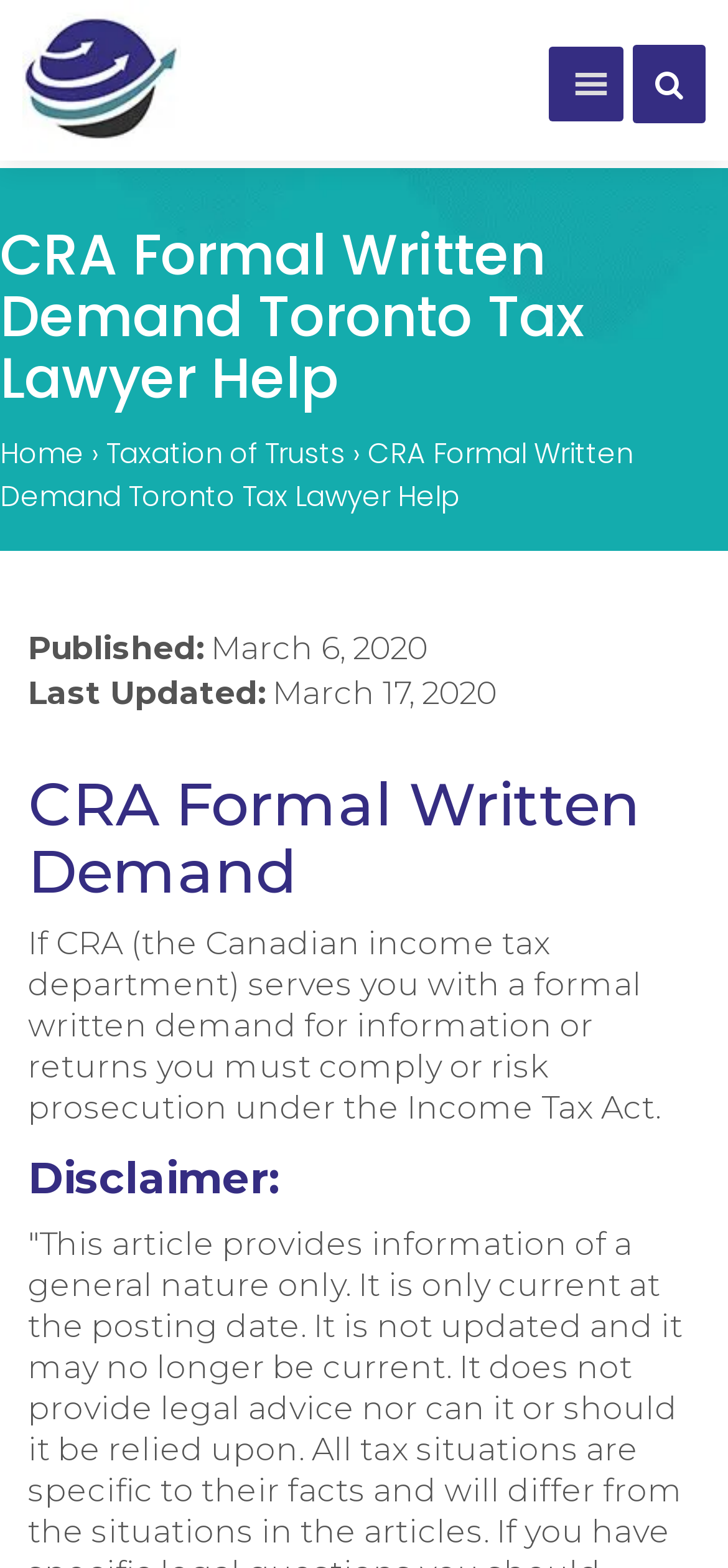Using the element description: "alt="TaxPage"", determine the bounding box coordinates for the specified UI element. The coordinates should be four float numbers between 0 and 1, [left, top, right, bottom].

[0.031, 0.0, 0.281, 0.101]